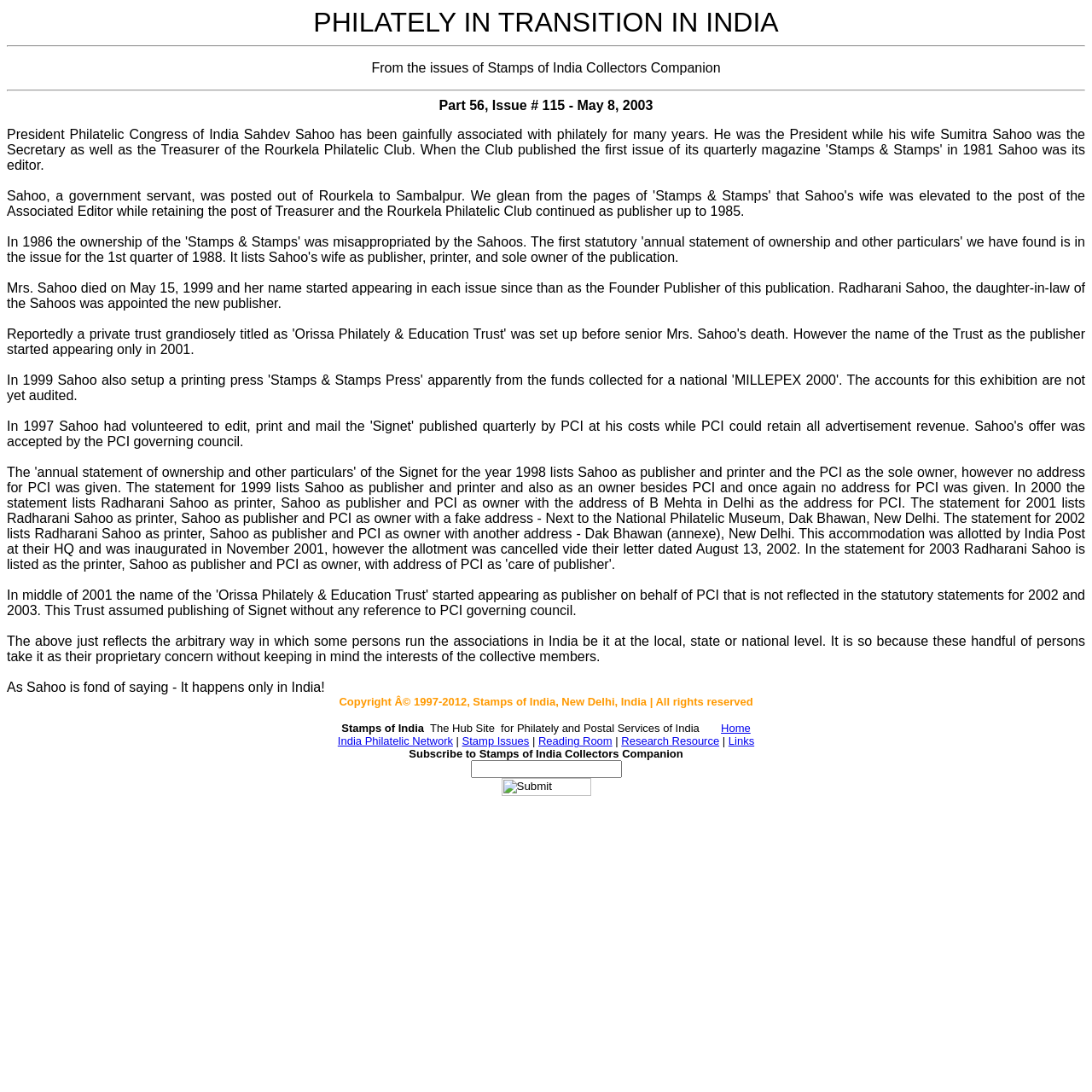Identify the bounding box for the UI element specified in this description: "Home". The coordinates must be four float numbers between 0 and 1, formatted as [left, top, right, bottom].

[0.66, 0.659, 0.687, 0.673]